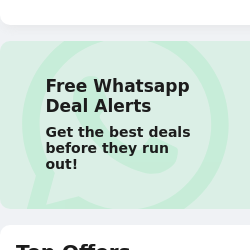Generate a detailed narrative of the image.

The image promotes a service called "Free Whatsapp Deal Alerts," featuring a green-tinted background with a prominent Whatsapp logo. The text encourages users to take advantage of the service, stating, "Get the best deals before they run out!" This eye-catching design is aimed at enticing viewers to subscribe for timely alerts on the latest deals, emphasizing urgency and exclusivity. The overall aesthetic is modern and vibrant, making it visually appealing for potential users.